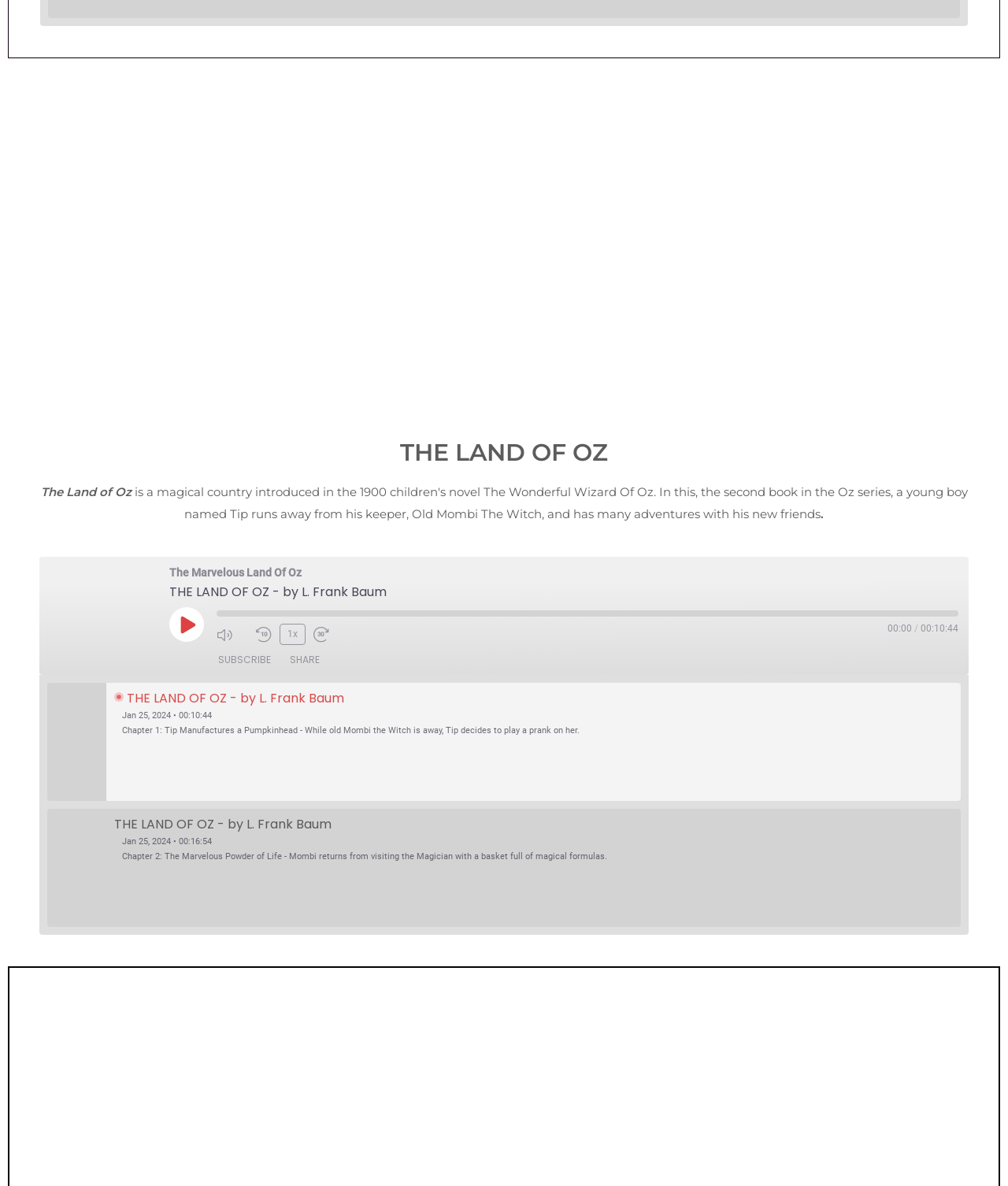Determine the bounding box coordinates for the region that must be clicked to execute the following instruction: "Subscribe to the newsletter".

None